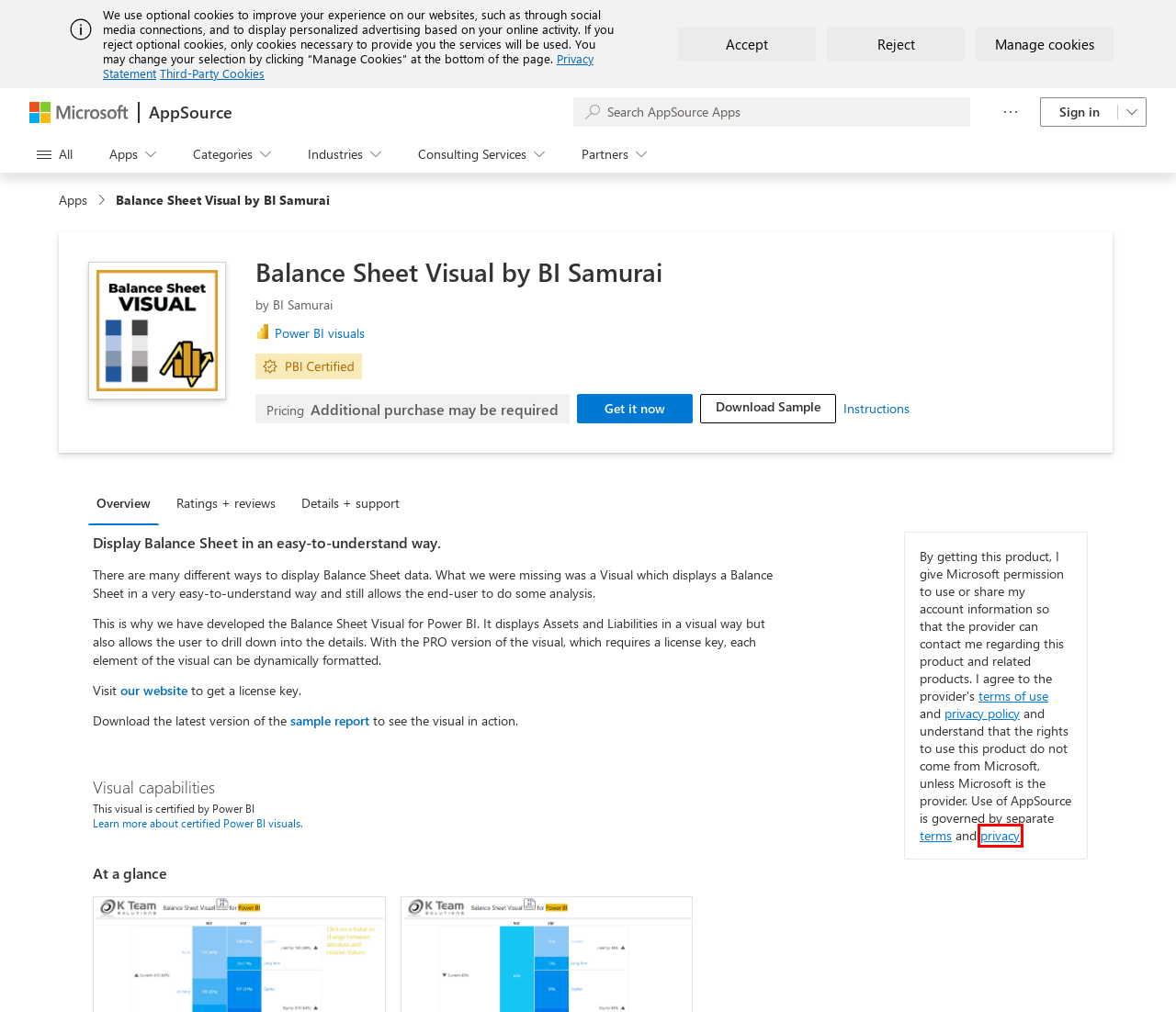You are given a screenshot of a webpage with a red bounding box around an element. Choose the most fitting webpage description for the page that appears after clicking the element within the red bounding box. Here are the candidates:
A. Customize Your Computer: Windows 11 Apps | Microsoft
B. Privacy Policy Custom Visuals - BI Samurai
C. Get your Power BI visuals certified - Power BI | Microsoft Learn
D. Balance Sheet Visual for Power BI - BI Samurai
E. Microsoft Privacy Statement – Microsoft privacy
F. Your request has been blocked. This could be
                        due to several reasons.
G. Microsoft Investor Relations - Home Page
H. Download custom visuals sample reports - BI Samurai

E